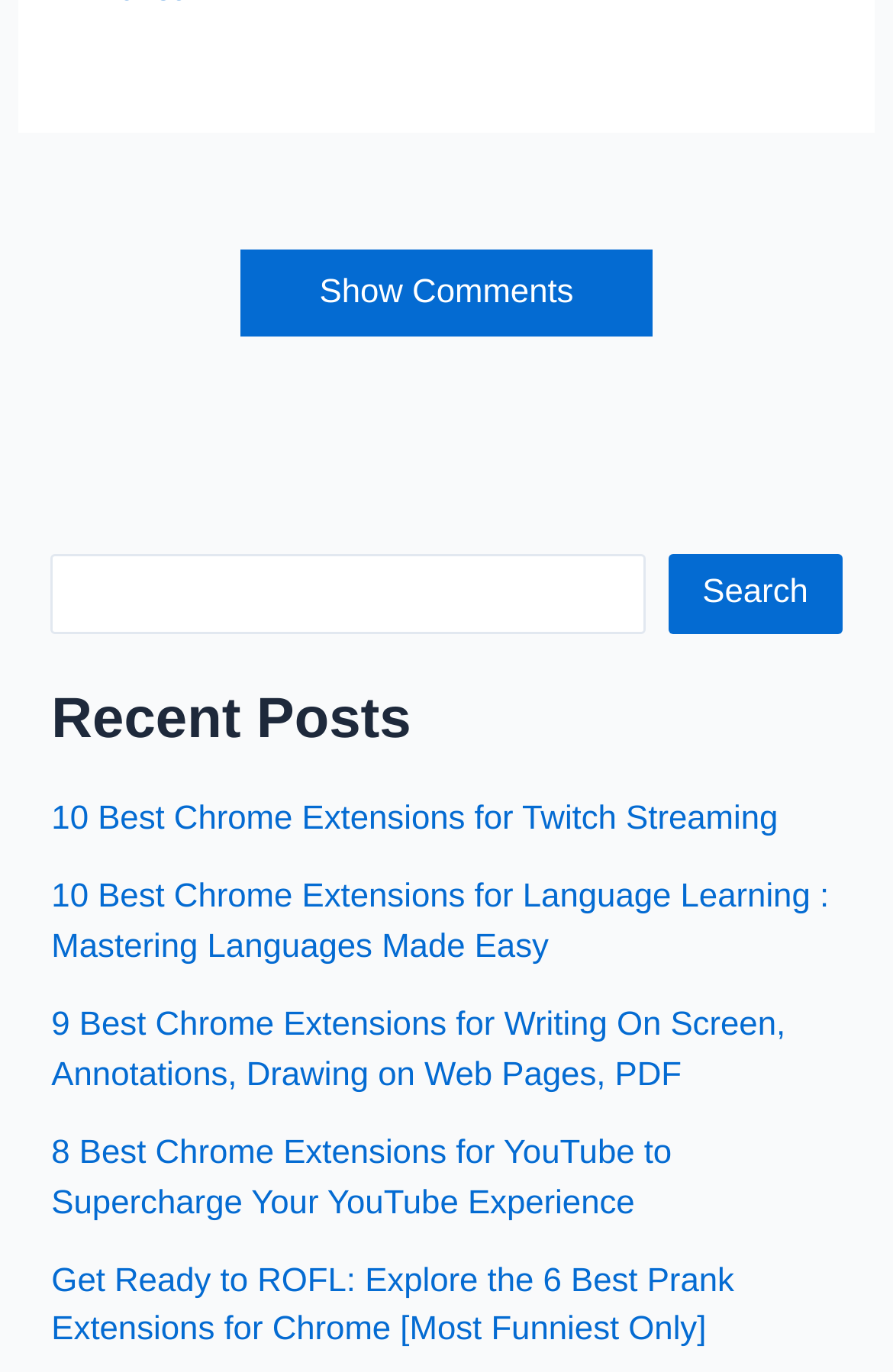How many links are there under Recent Posts?
Please give a detailed answer to the question using the information shown in the image.

I counted the number of links under the heading 'Recent Posts' and found 5 links.